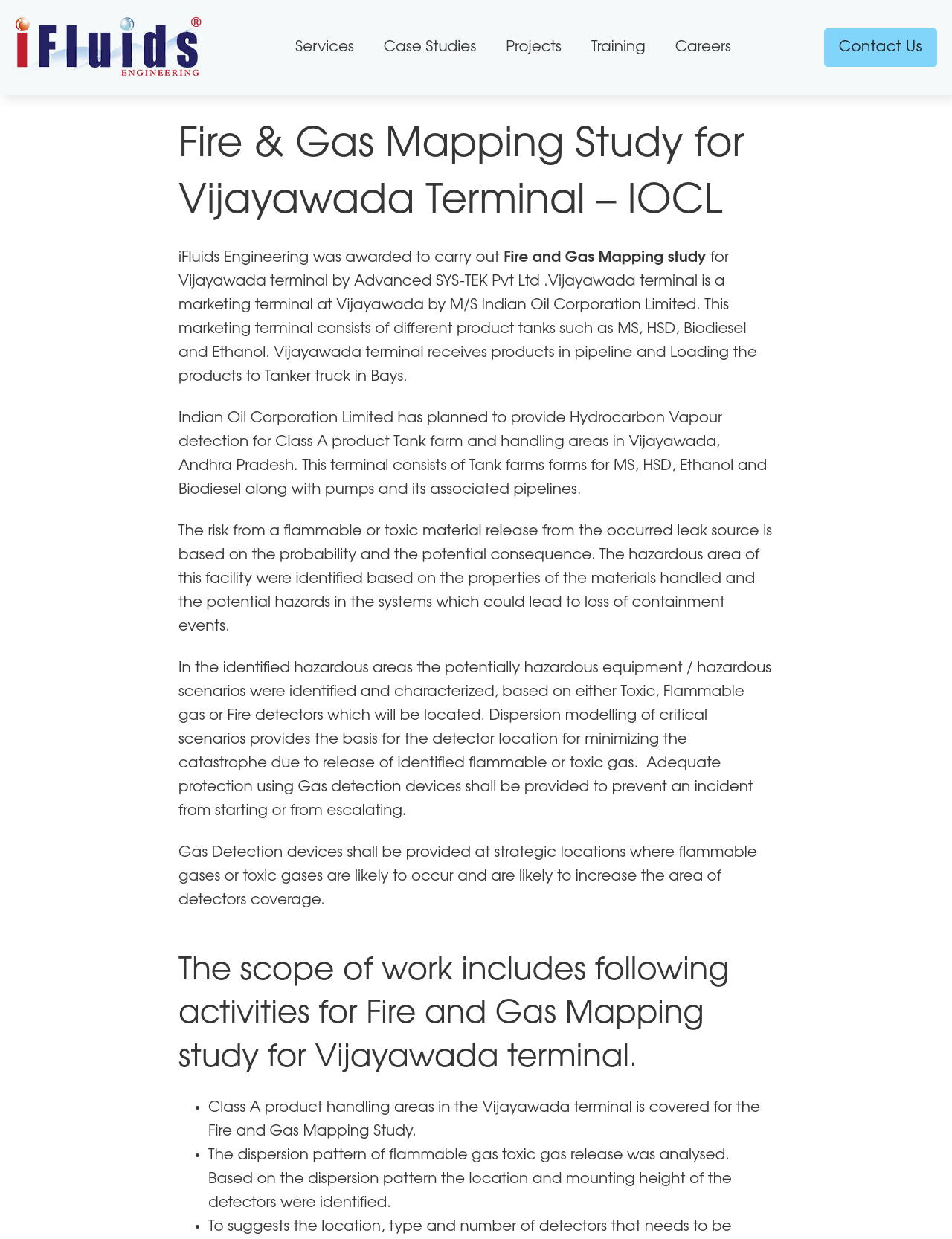Based on the image, give a detailed response to the question: What is the scope of work for the Fire and Gas Mapping study?

The answer can be found in the section that lists the scope of work for the Fire and Gas Mapping study. It includes Class A product handling areas and the analysis of the dispersion pattern of flammable gas toxic gas release.